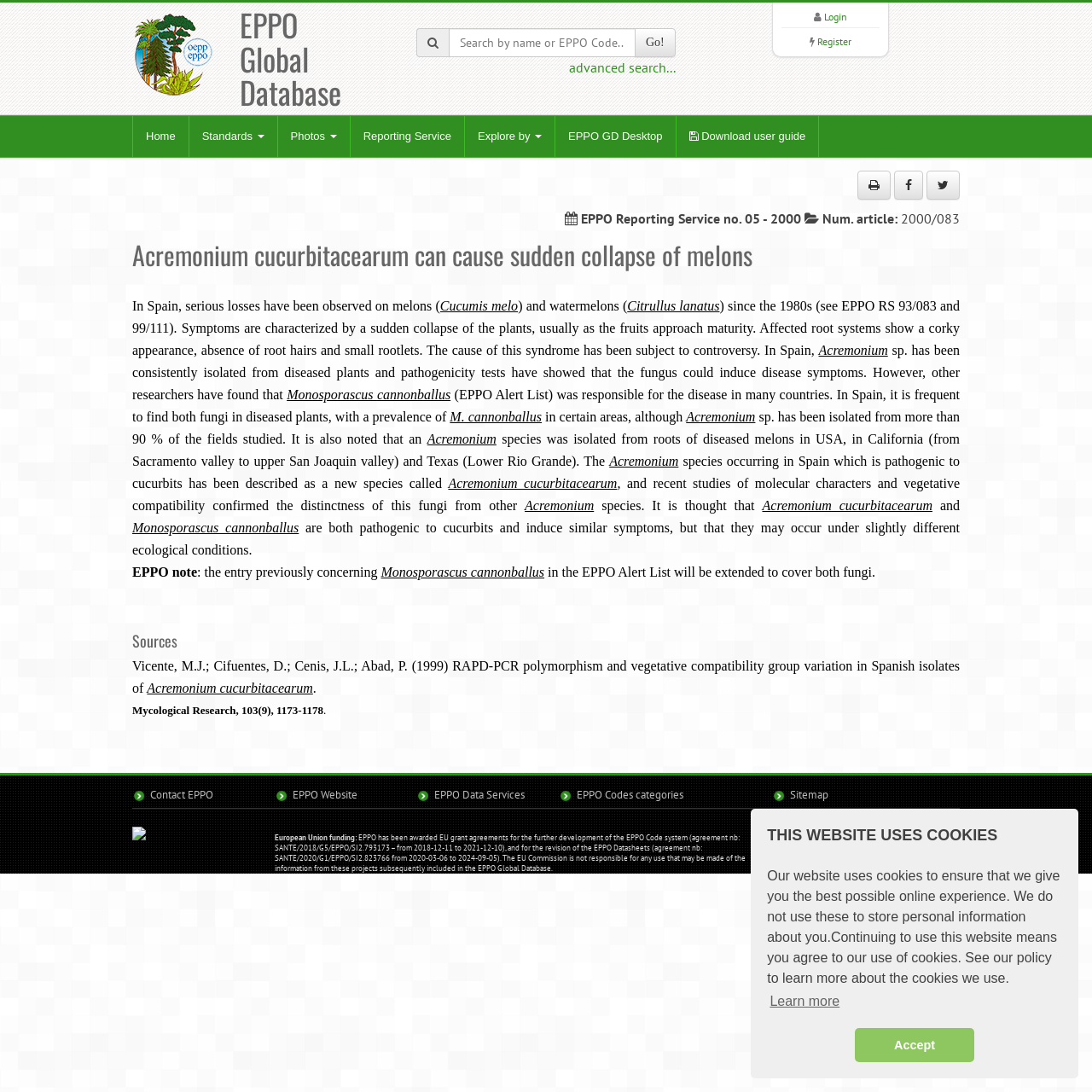Please identify the bounding box coordinates of the clickable element to fulfill the following instruction: "login". The coordinates should be four float numbers between 0 and 1, i.e., [left, top, right, bottom].

[0.755, 0.009, 0.776, 0.021]